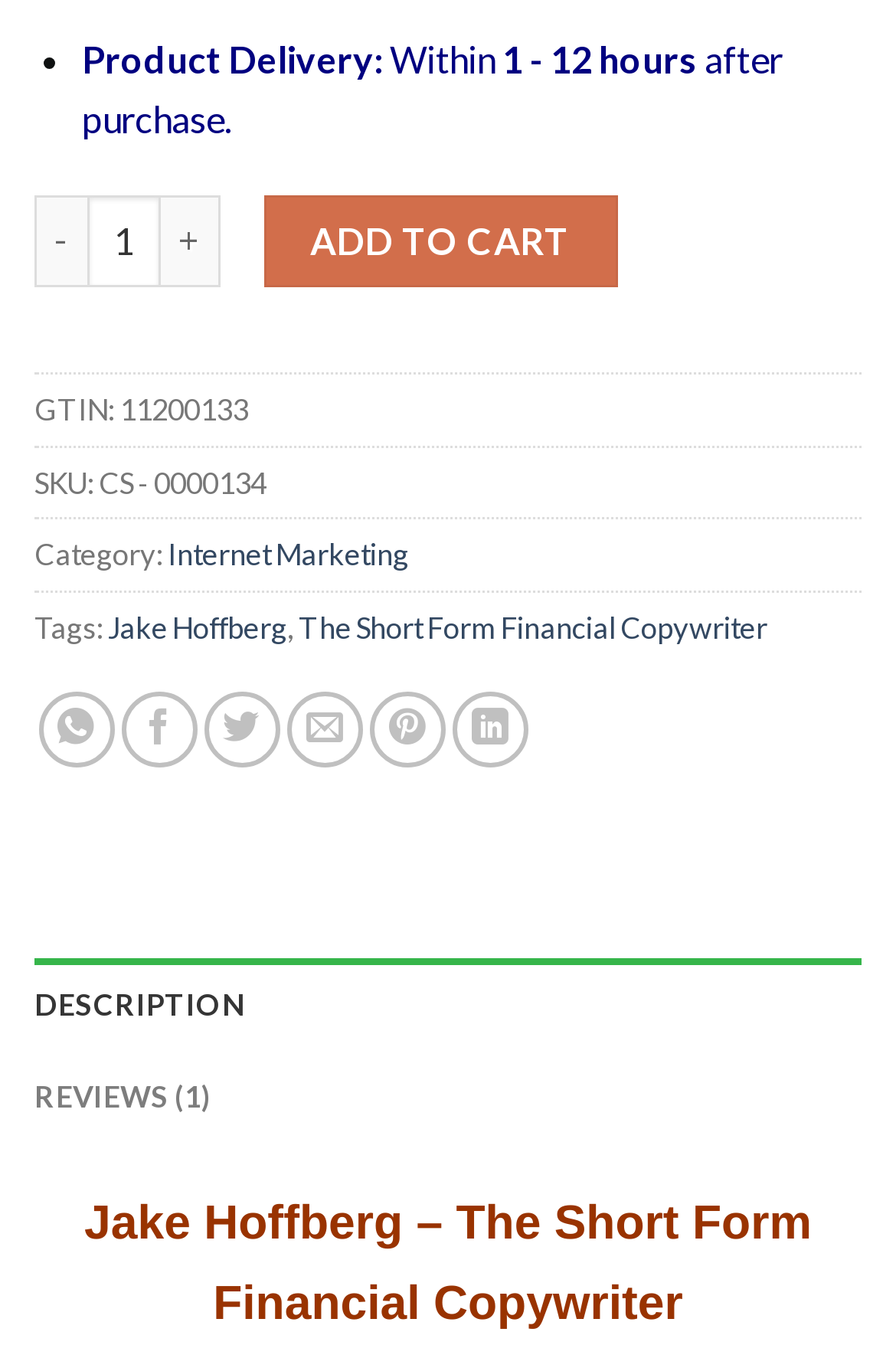Find the bounding box coordinates of the clickable area that will achieve the following instruction: "View product description".

[0.038, 0.712, 0.962, 0.781]